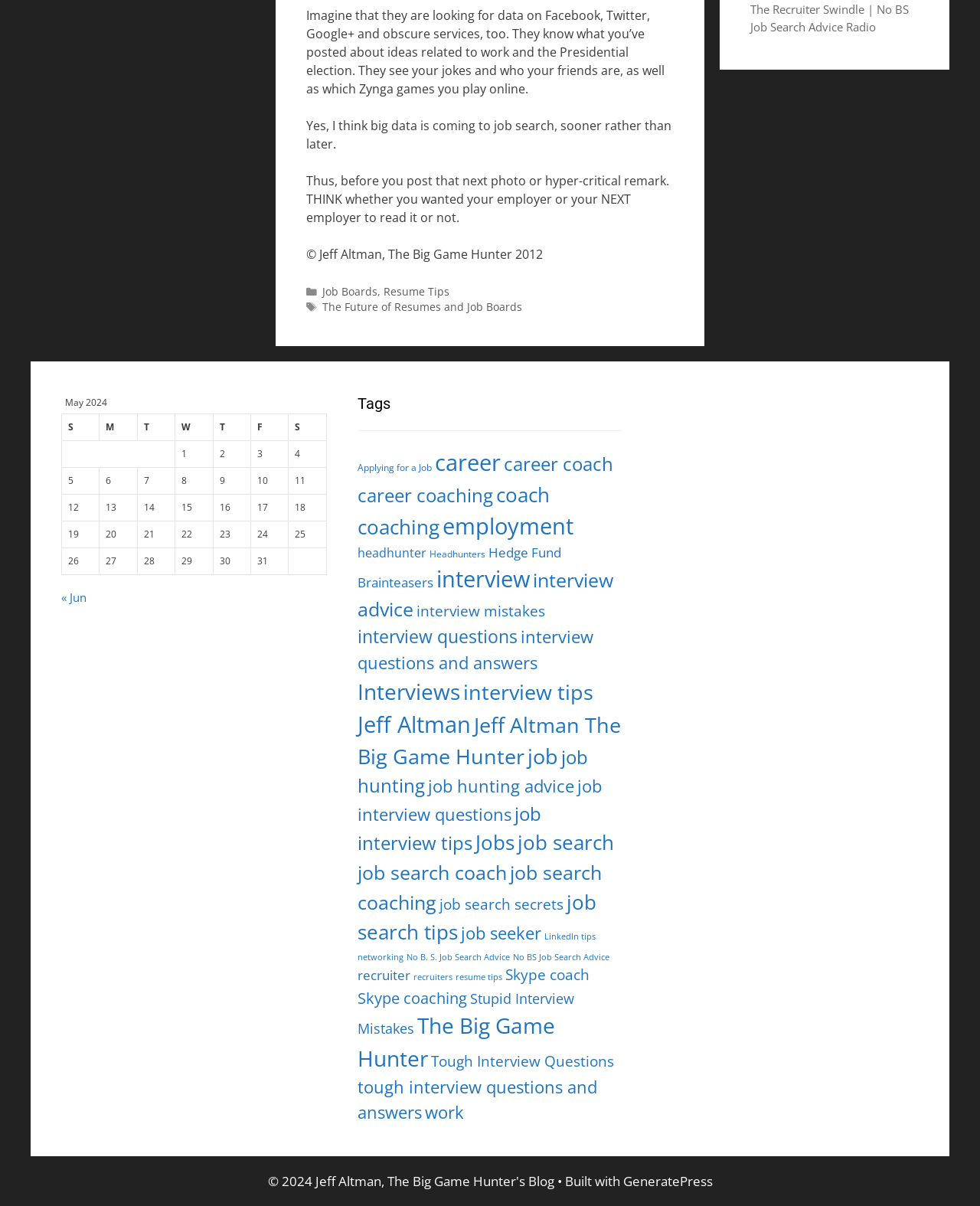Provide the bounding box coordinates of the UI element this sentence describes: "job search coach".

[0.365, 0.713, 0.517, 0.734]